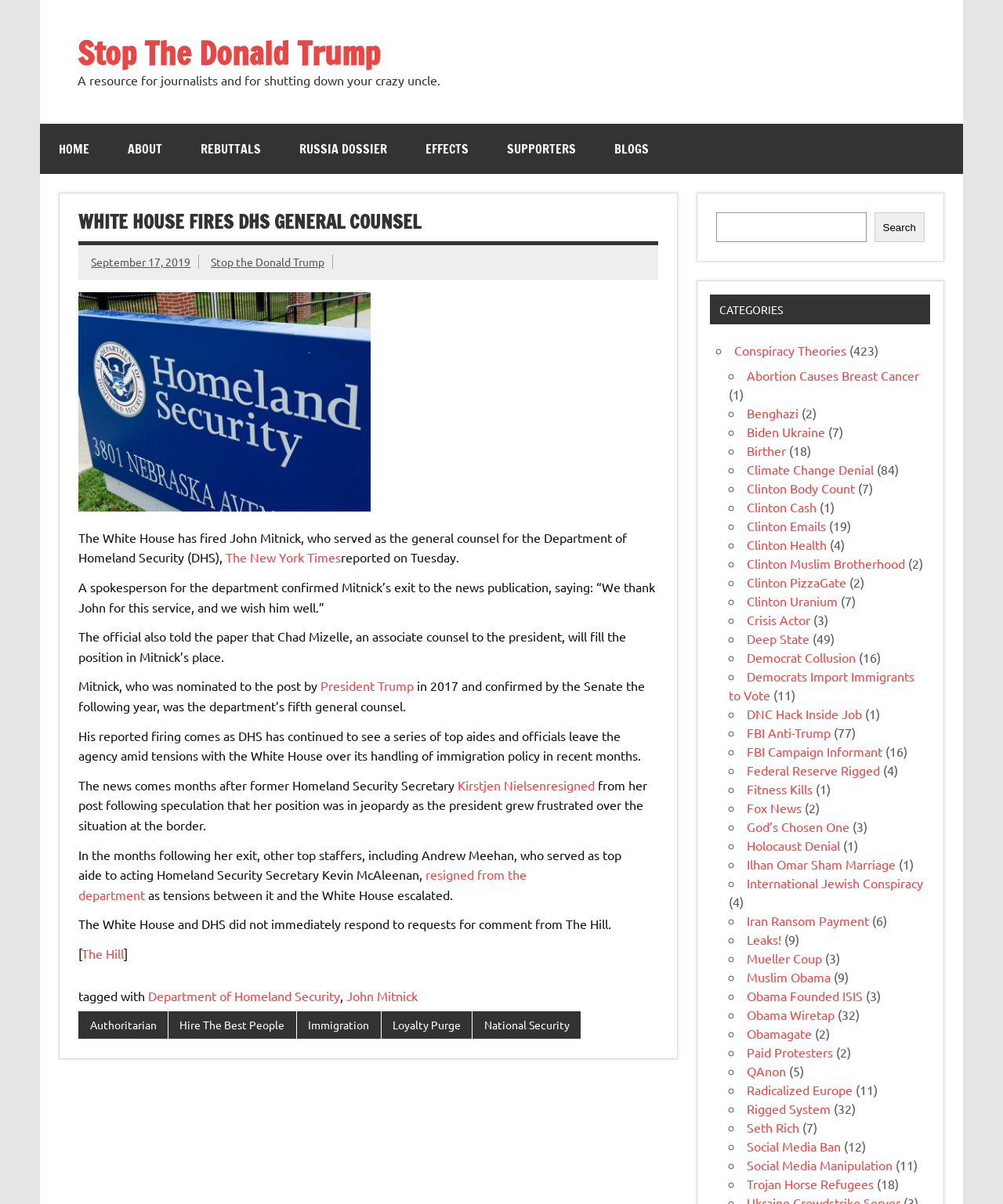Please provide the bounding box coordinates for the element that needs to be clicked to perform the instruction: "View the 'CATEGORIES' section". The coordinates must consist of four float numbers between 0 and 1, formatted as [left, top, right, bottom].

[0.708, 0.245, 0.927, 0.269]